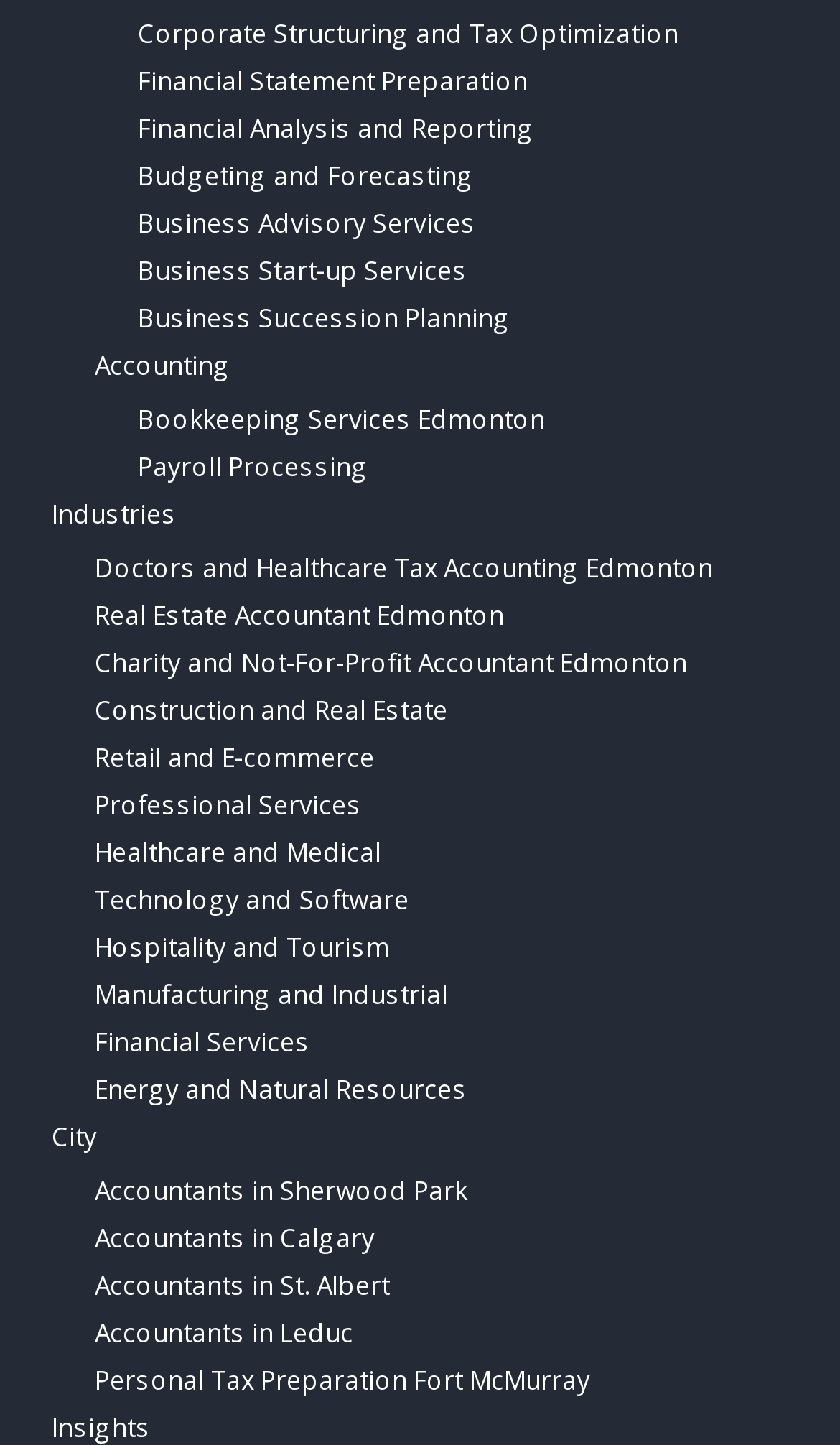Reply to the question with a single word or phrase:
What cities are served by this accounting firm?

6 cities